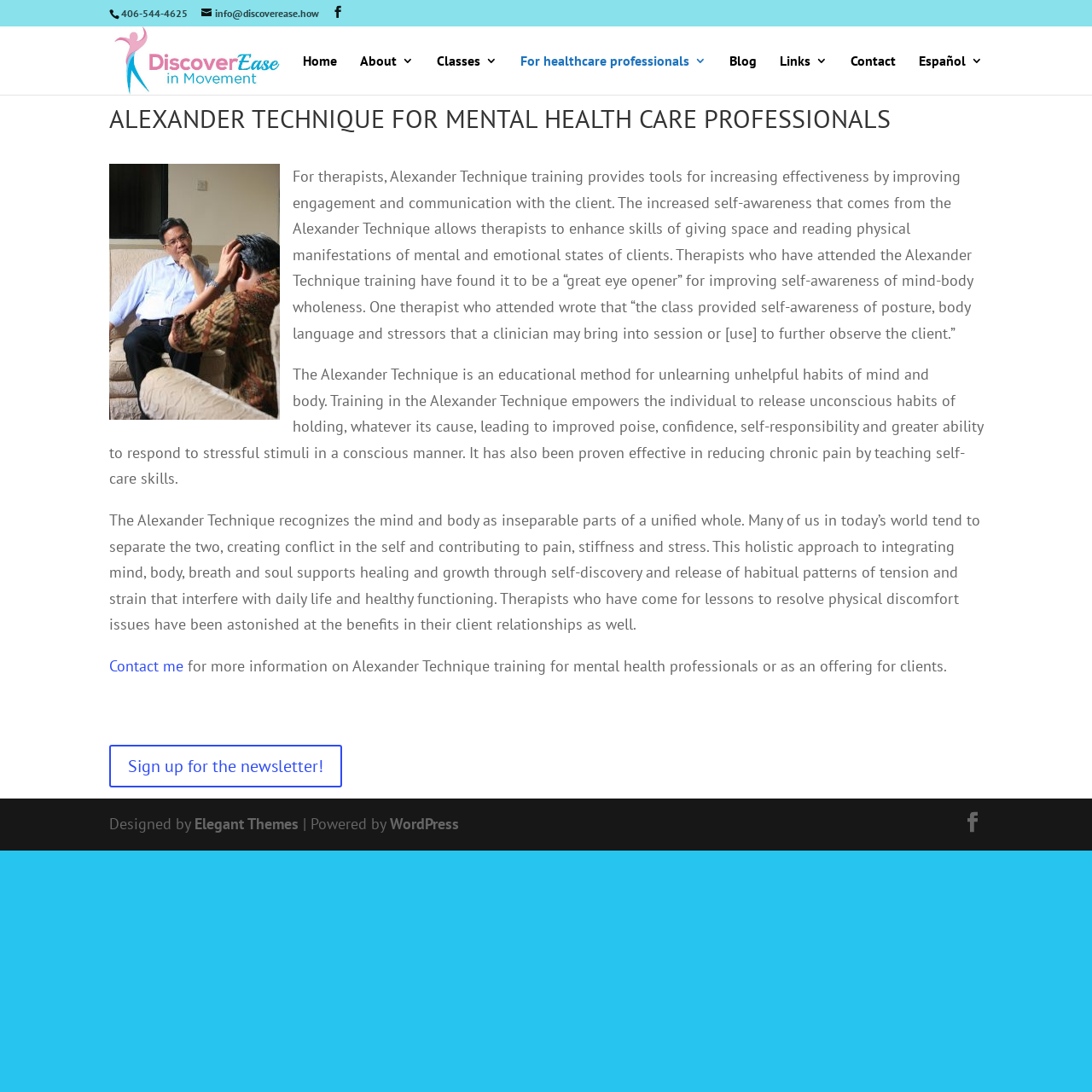Generate the text content of the main headline of the webpage.

ALEXANDER TECHNIQUE FOR MENTAL HEALTH CARE PROFESSIONALS